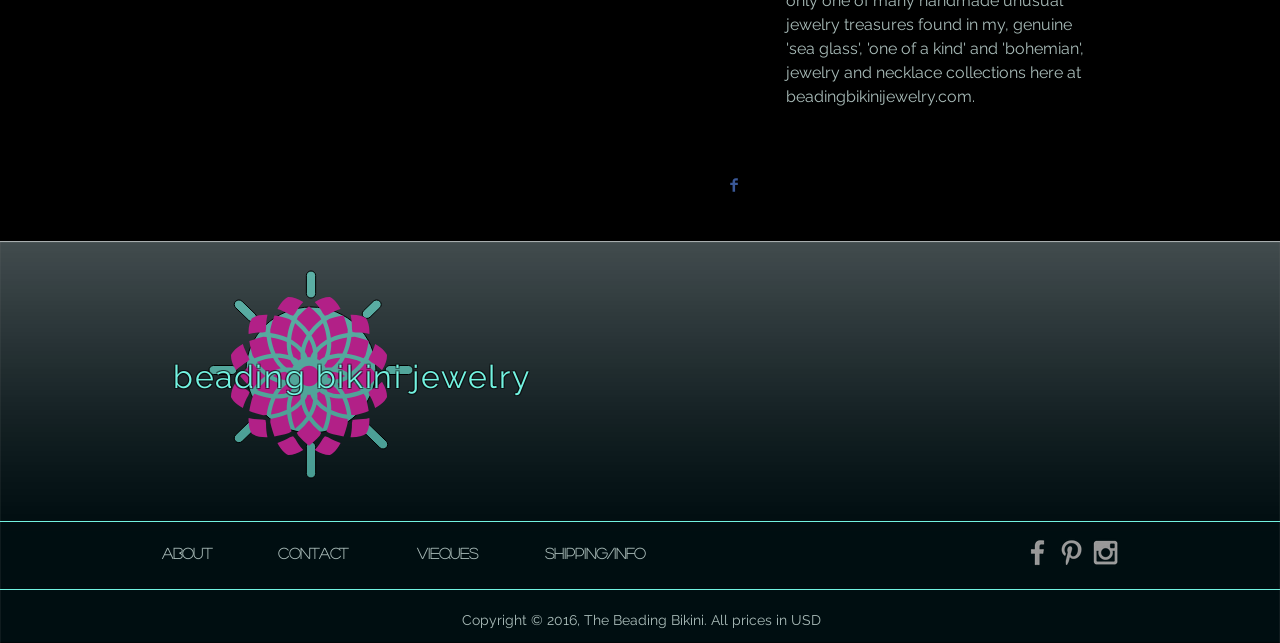Please provide a one-word or short phrase answer to the question:
How many social media icons are in the social bar?

3